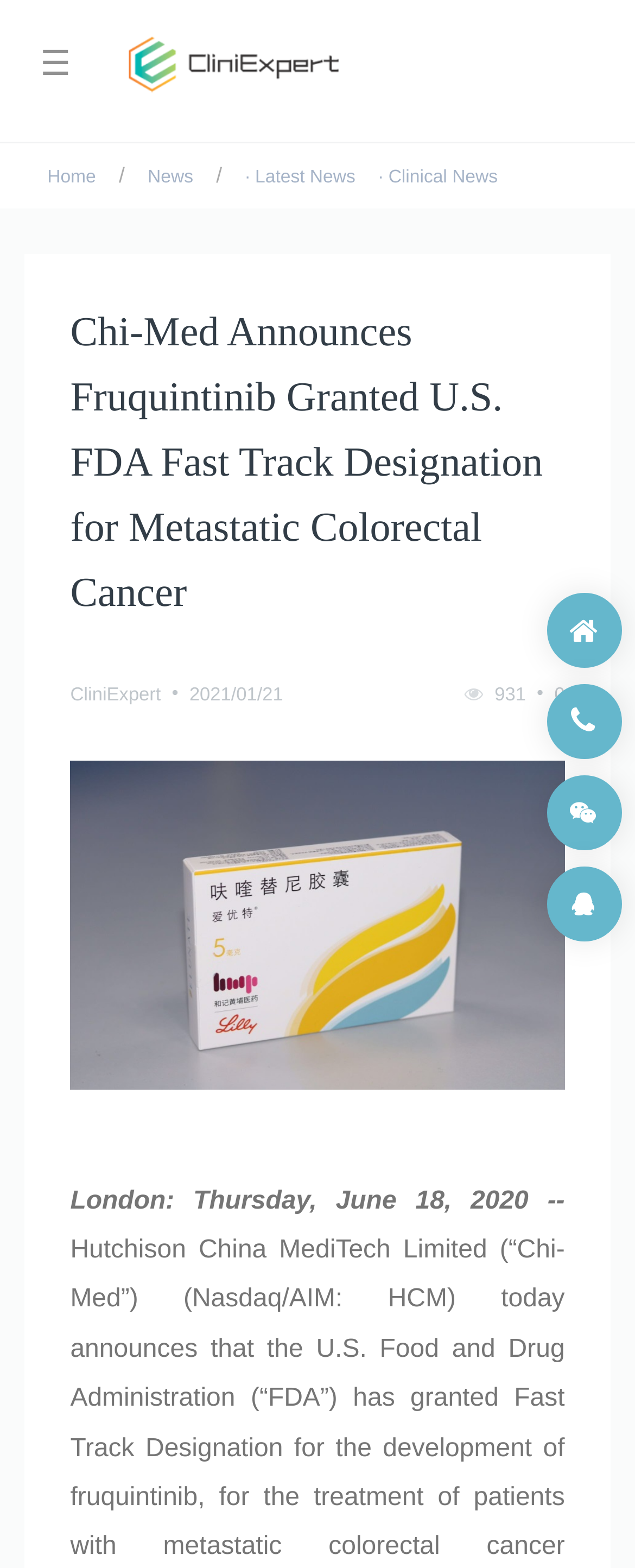What is the logo of the website?
From the screenshot, supply a one-word or short-phrase answer.

Chi-Med